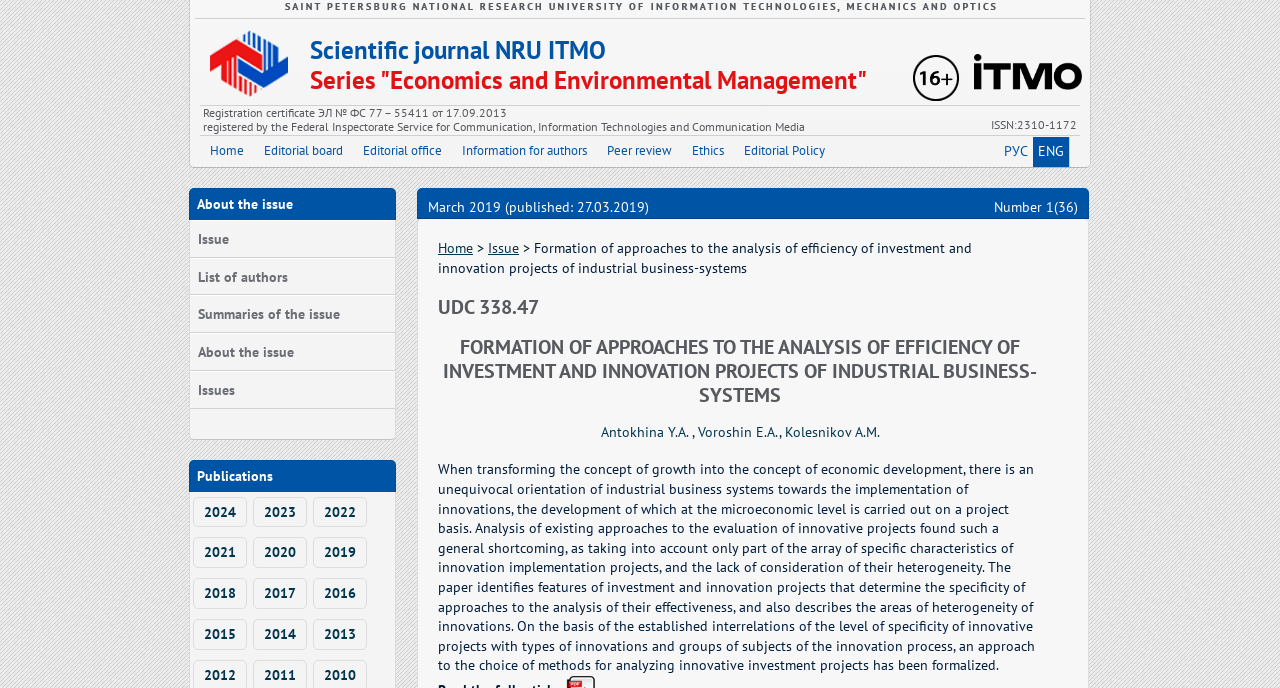Generate a comprehensive description of the contents of the webpage.

This webpage appears to be a scientific journal article page, specifically from the NRU ITMO Series Economics and Environmental Management. At the top, there is a registration certificate image and some text describing the journal's registration details. Below this, there are several links to different sections of the journal, including the editorial board, editorial office, and information for authors.

On the left side of the page, there is a menu with links to various issues of the journal, including the current issue, a list of authors, and summaries of the issue. Below this menu, there is a section titled "Publications" with links to different years of publication, ranging from 2013 to 2024.

In the main content area, there is a specific article titled "Formation of approaches to the analysis of efficiency of investment and innovation projects of industrial business-systems." The article has a heading with the UDC code 338.47 and a brief summary describing the content of the article. The summary explains that the article discusses the analysis of innovative projects in industrial business systems, highlighting the importance of considering the heterogeneity of innovations and the specificity of investment and innovation projects.

Below the summary, there are links to the authors of the article, including Antokhina Y.A., Voroshin E.A., and Kolesnikov A.M. The article's main content is a lengthy text that discusses the analysis of innovative projects, including the identification of features that determine the specificity of approaches to analyzing their effectiveness and the description of areas of heterogeneity of innovations.